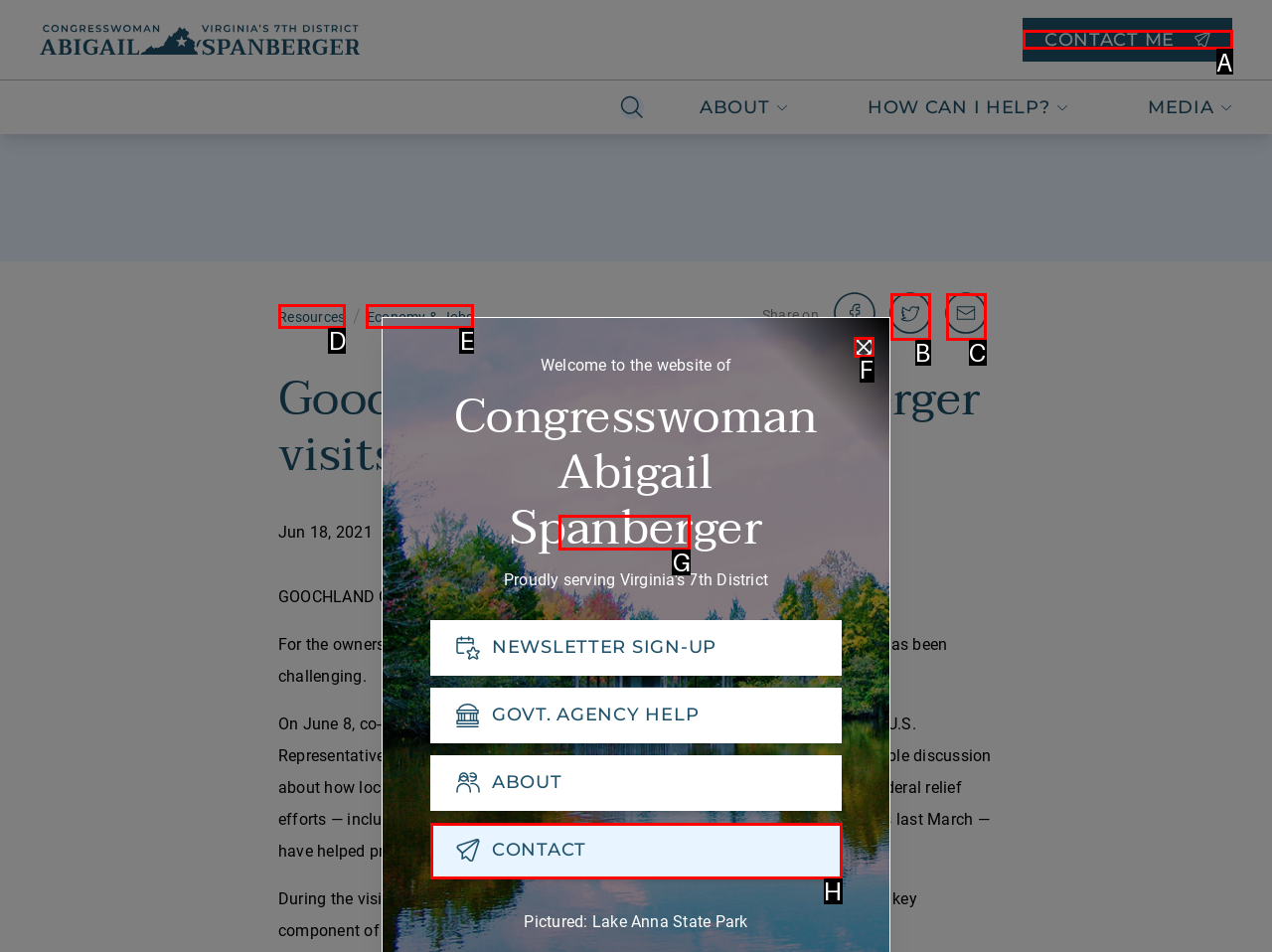Point out the specific HTML element to click to complete this task: Contact Abigail Spanberger Reply with the letter of the chosen option.

A